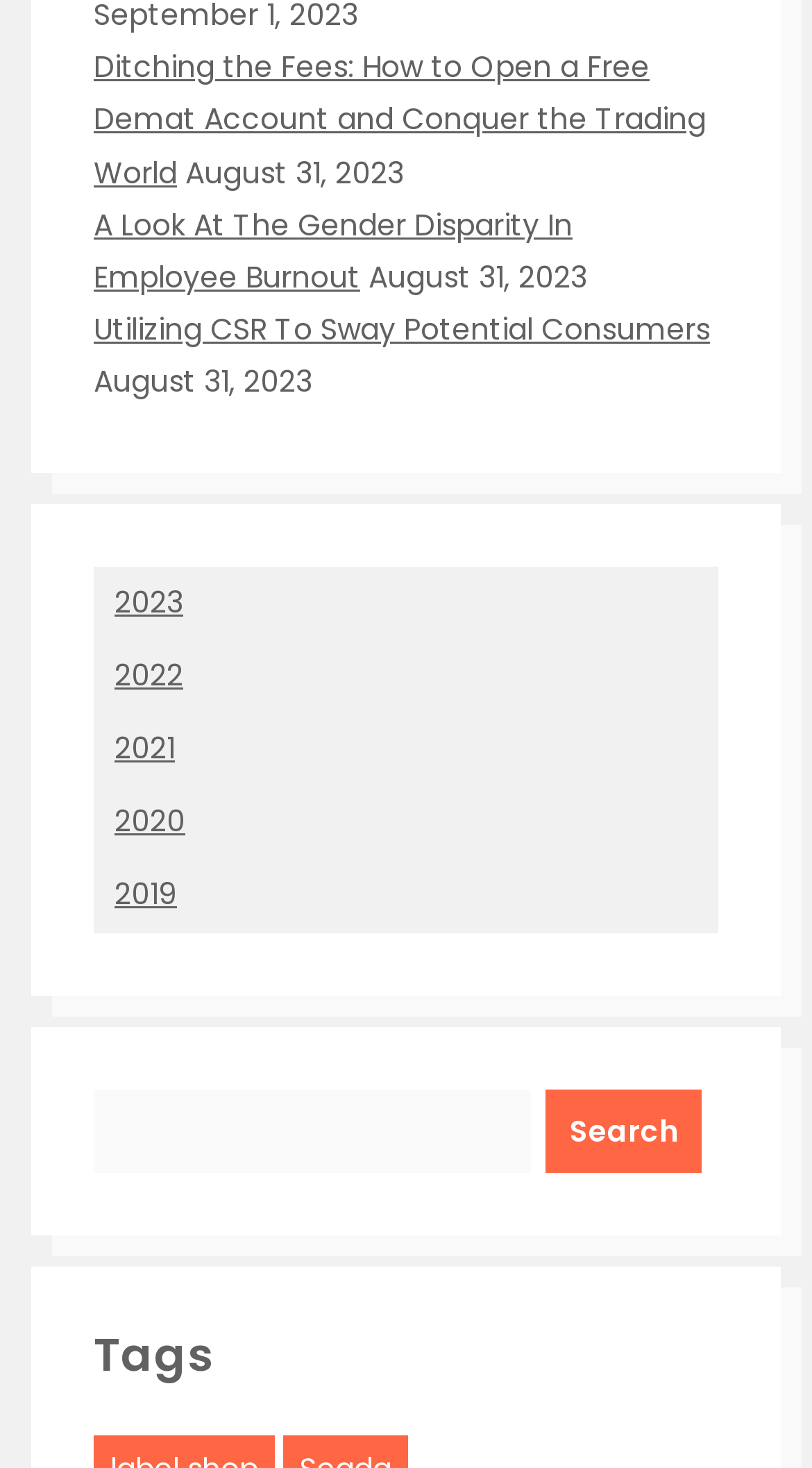Determine the bounding box coordinates of the target area to click to execute the following instruction: "Utilize CSR to sway consumers."

[0.115, 0.21, 0.874, 0.239]